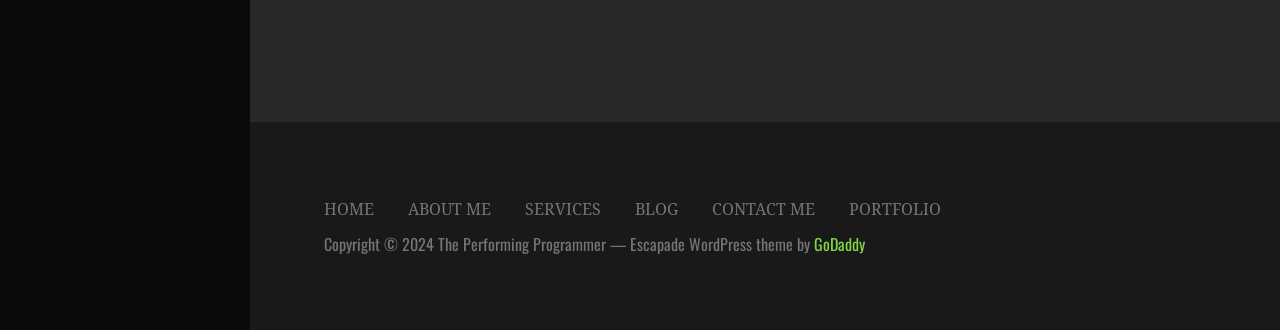What is the domain registrar?
Using the information from the image, give a concise answer in one word or a short phrase.

GoDaddy